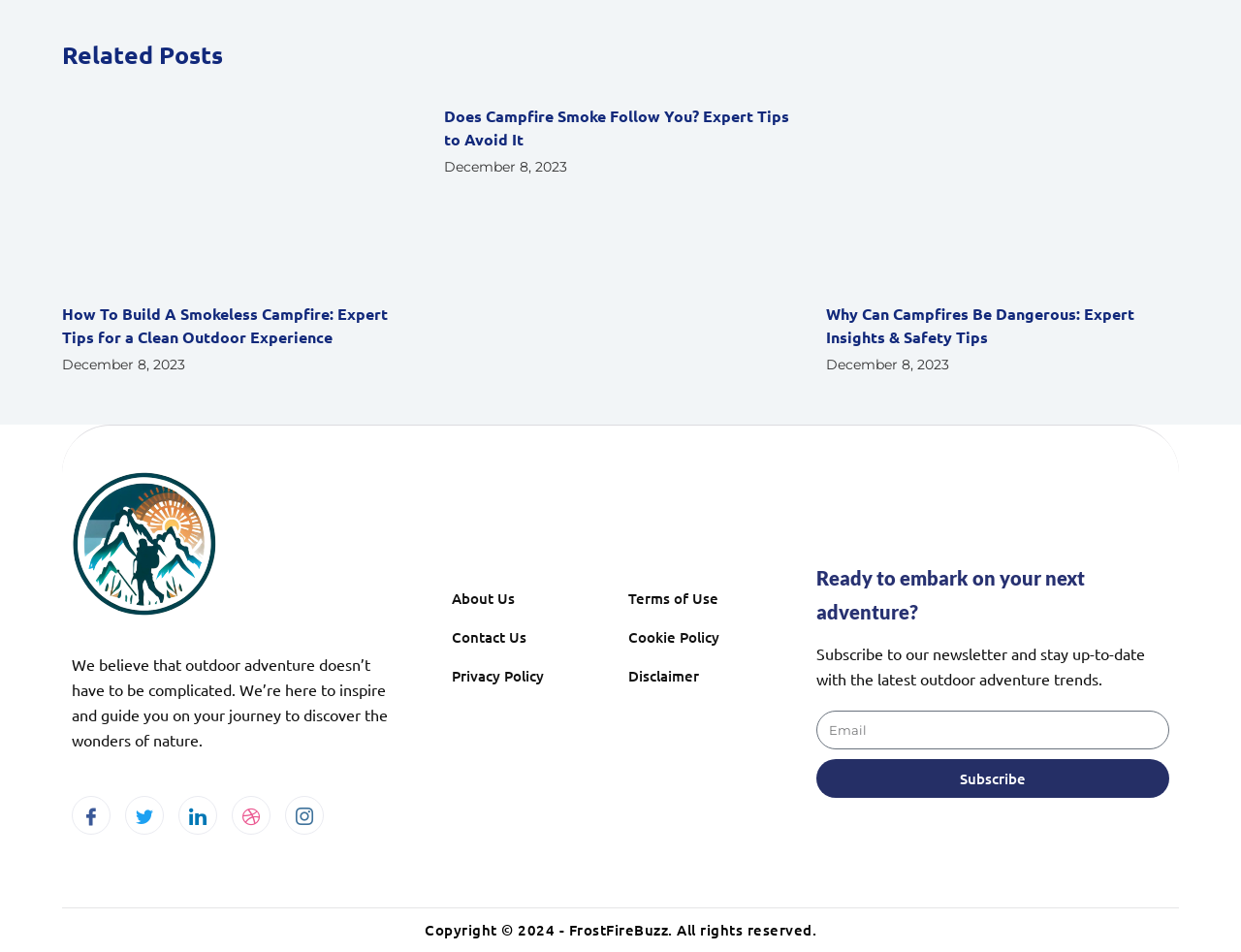Refer to the image and provide a thorough answer to this question:
What is the purpose of the newsletter subscription?

The static text near the newsletter subscription textbox says 'Subscribe to our newsletter and stay up-to-date with the latest outdoor adventure trends', which suggests that the purpose of subscribing to the newsletter is to stay informed about the latest trends in outdoor adventures.